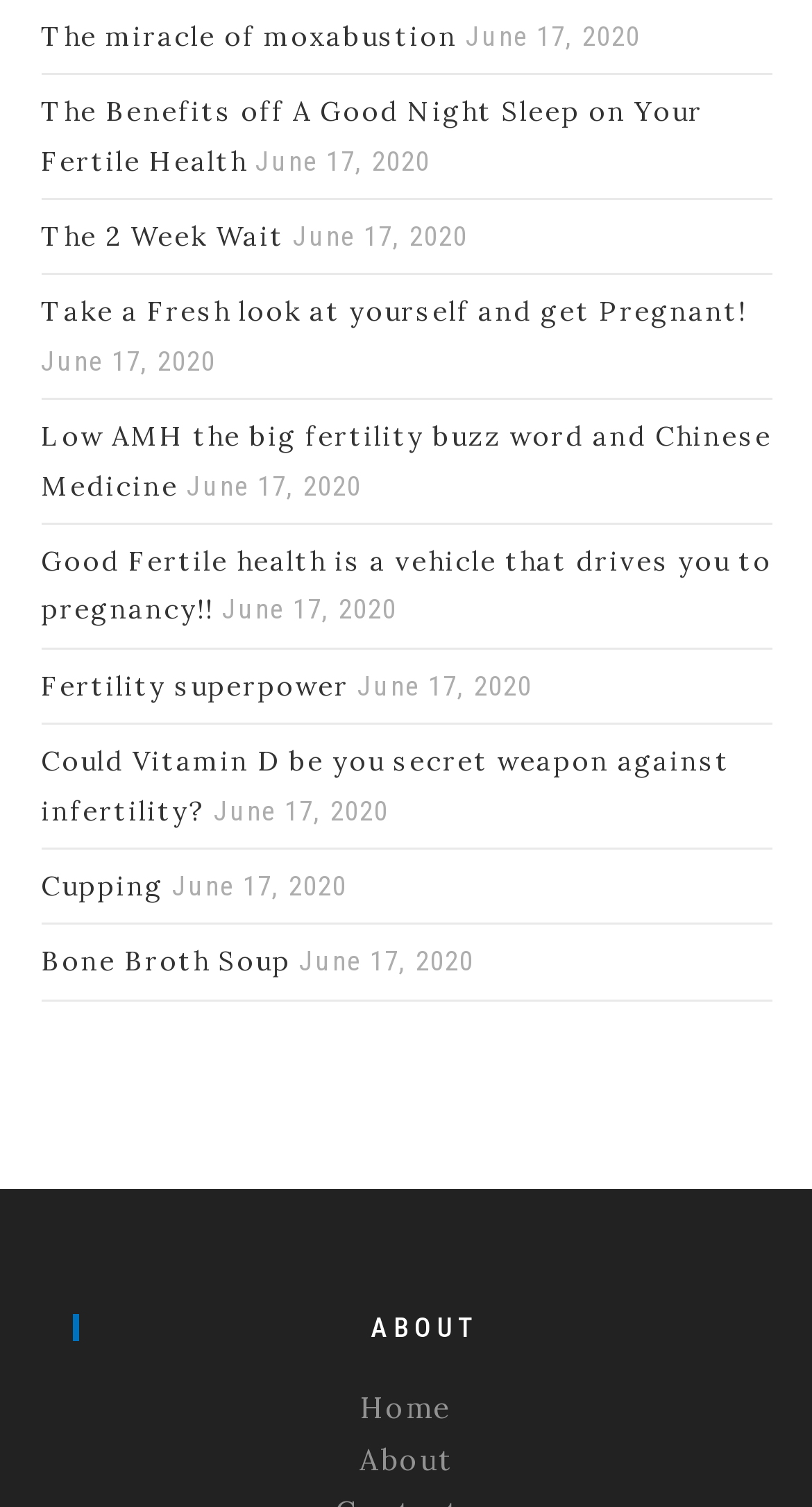Provide the bounding box coordinates in the format (top-left x, top-left y, bottom-right x, bottom-right y). All values are floating point numbers between 0 and 1. Determine the bounding box coordinate of the UI element described as: Home

[0.444, 0.921, 0.556, 0.946]